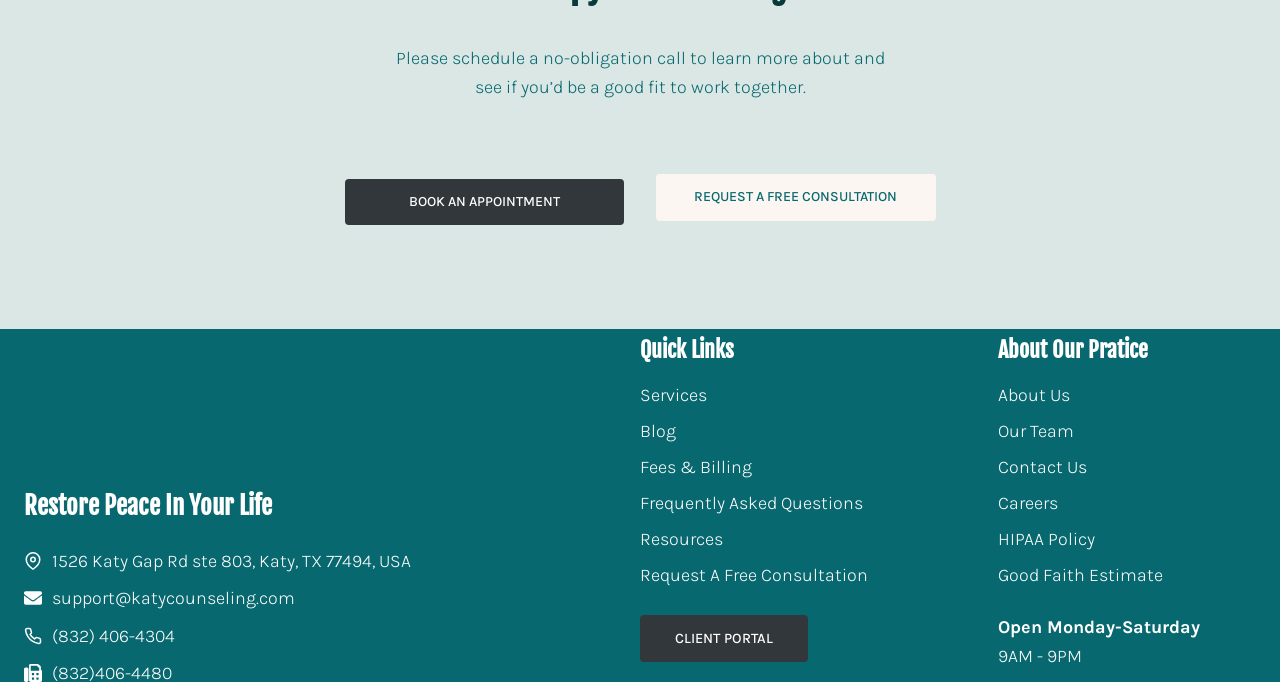Identify the bounding box coordinates of the clickable region required to complete the instruction: "Follow on Facebook". The coordinates should be given as four float numbers within the range of 0 and 1, i.e., [left, top, right, bottom].

None